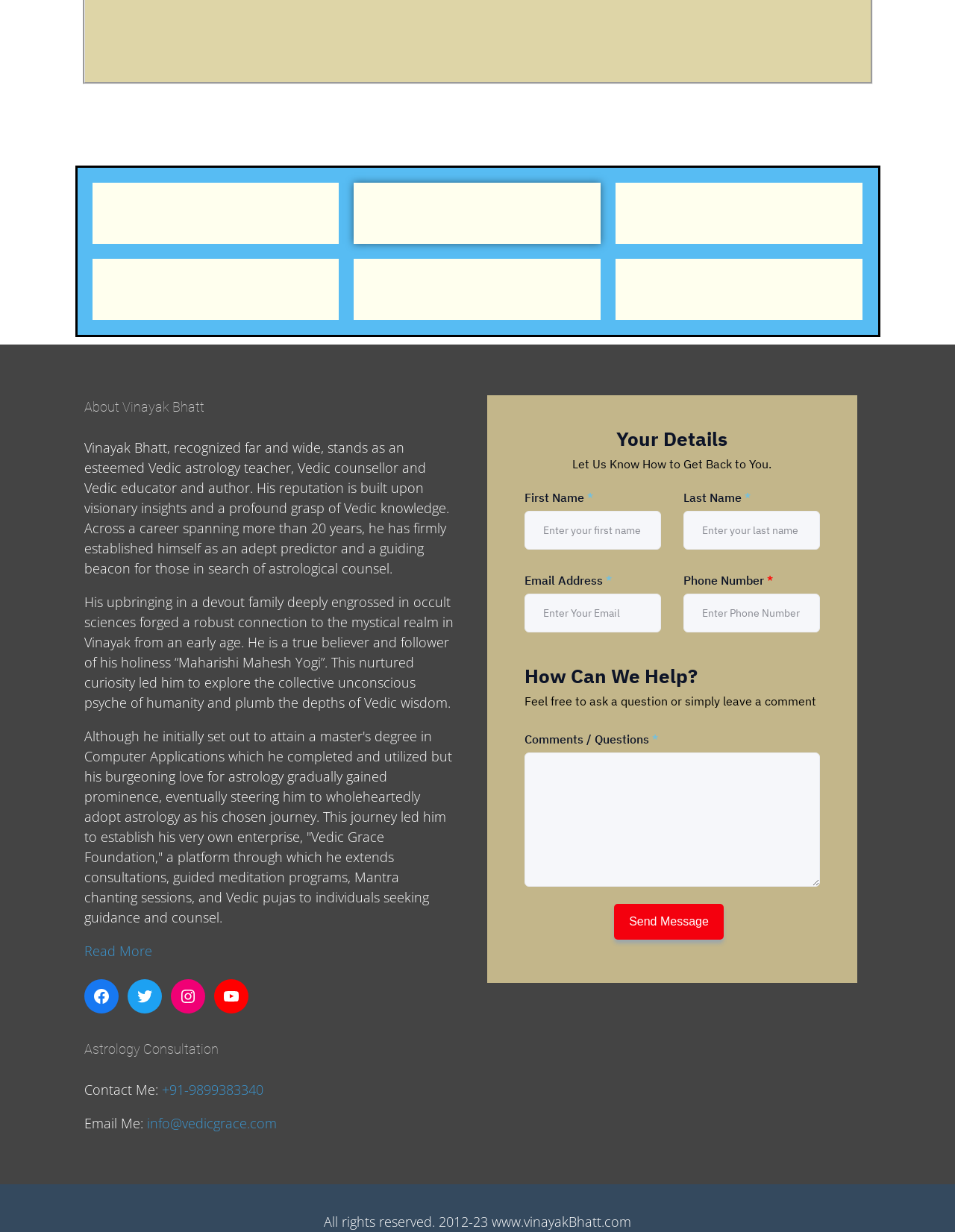Please specify the bounding box coordinates for the clickable region that will help you carry out the instruction: "Click to book an astrology consultation".

[0.158, 0.093, 0.42, 0.116]